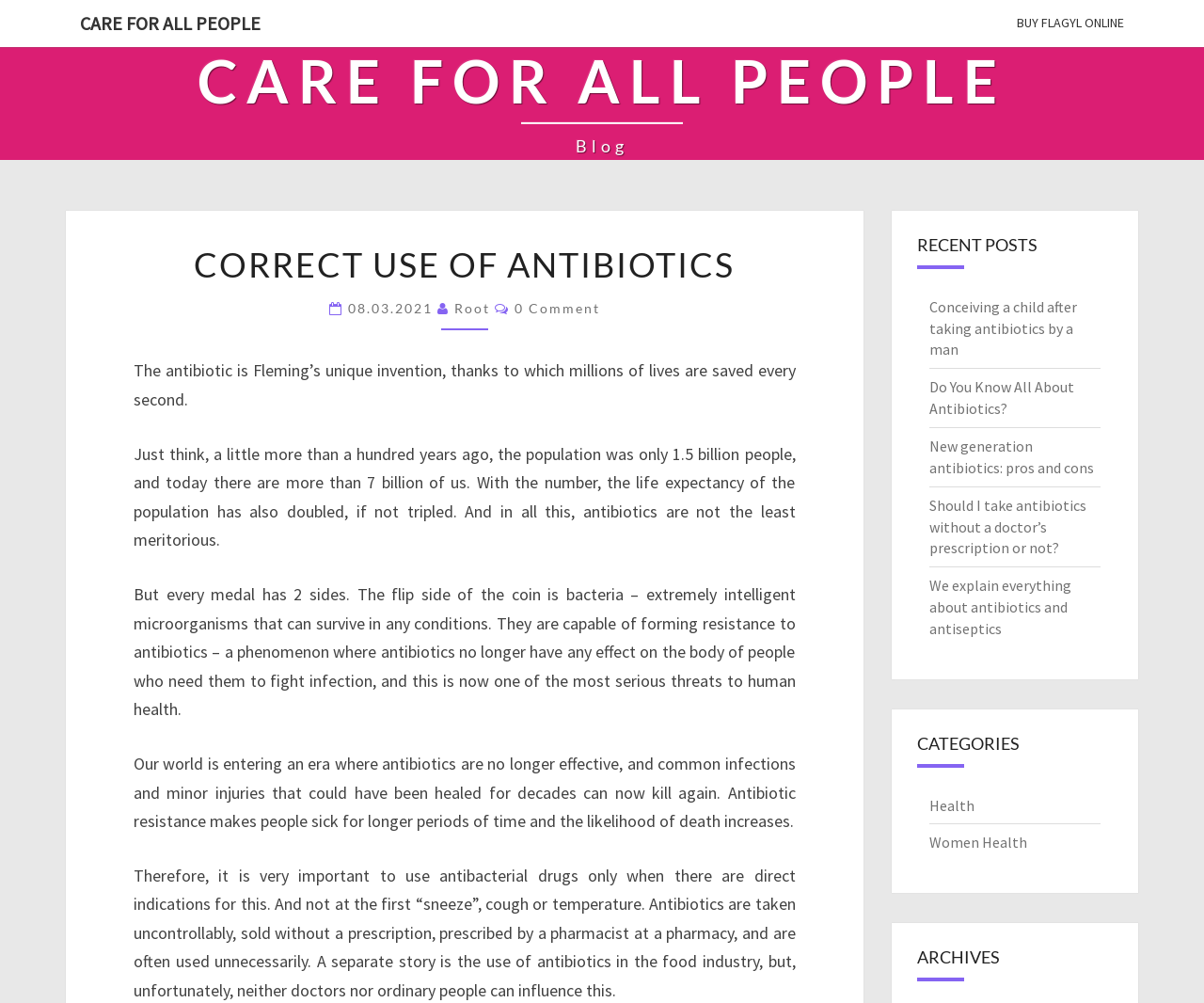Show me the bounding box coordinates of the clickable region to achieve the task as per the instruction: "Buy Flagyl online".

[0.833, 0.0, 0.945, 0.045]